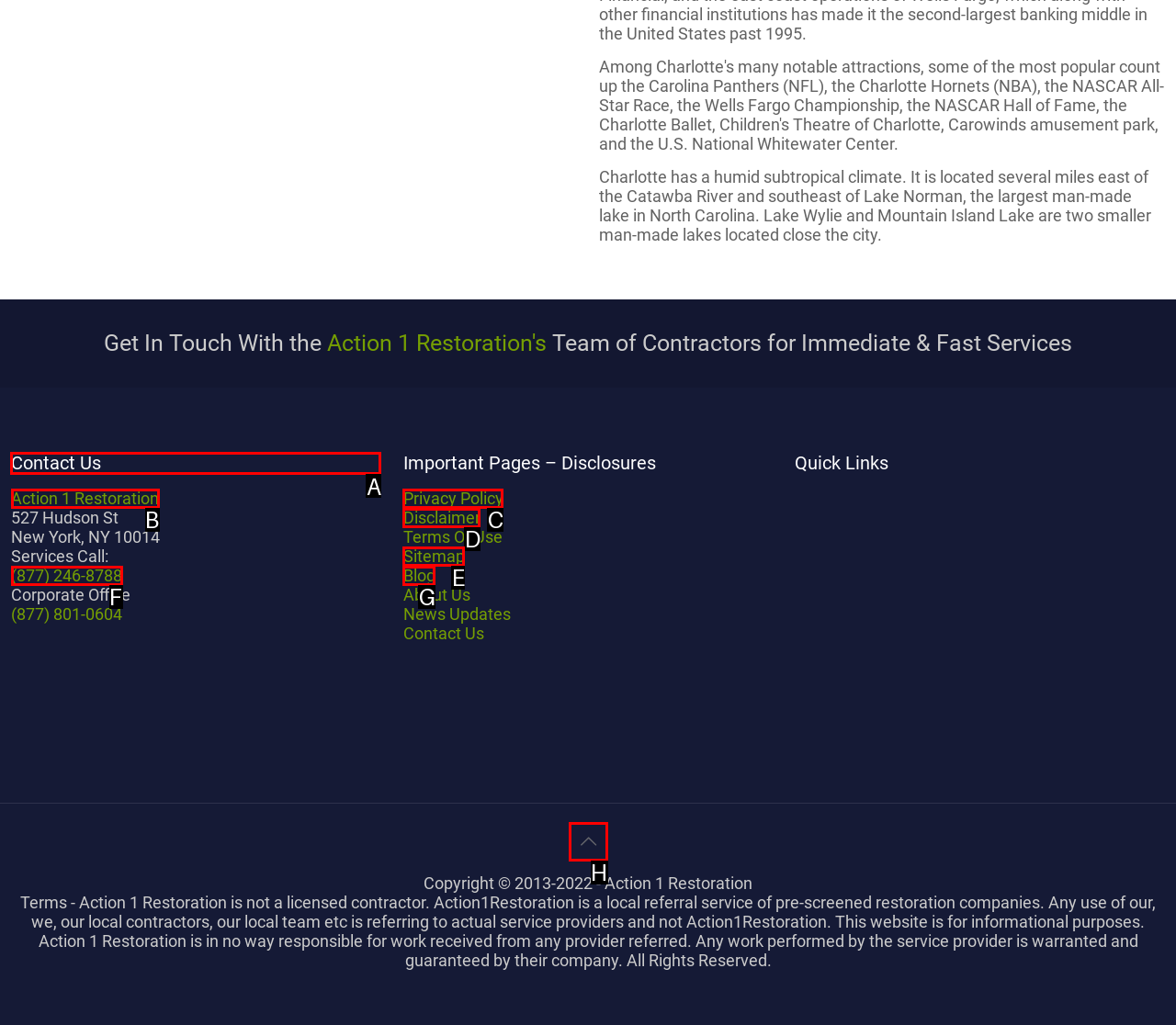Select the HTML element that should be clicked to accomplish the task: Click Contact Us Reply with the corresponding letter of the option.

A